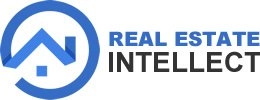Reply to the question with a single word or phrase:
What type of buyers is the website intended to appeal to?

Novice and experienced